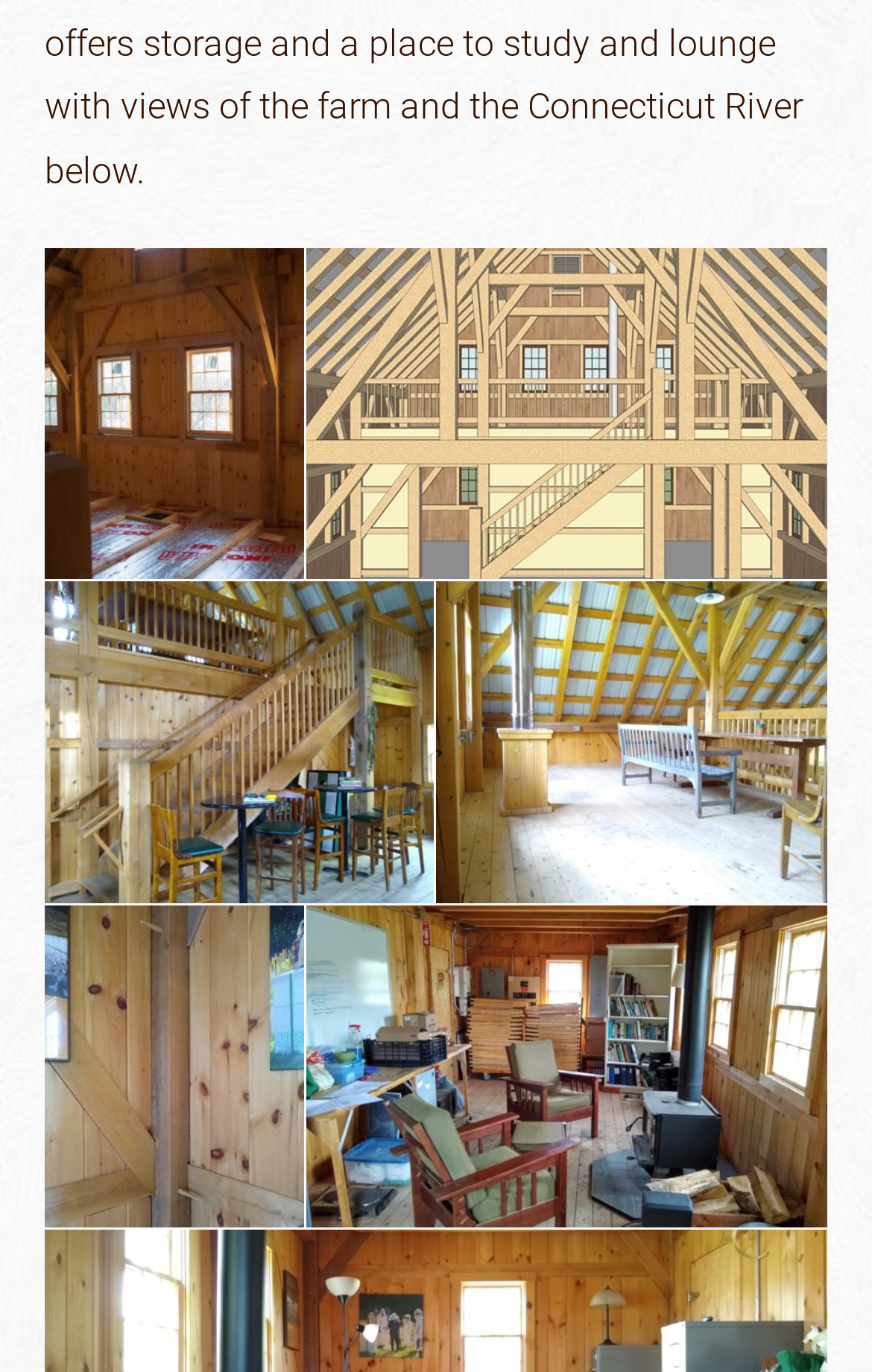What is the feature of the insulated office space?
Please provide a comprehensive answer based on the visual information in the image.

The link with OCR text 'The insulated office space, with wood stove and exposed timber ceiling joists.' indicates that the insulated office space has a wood stove and exposed timber ceiling joists as its features.